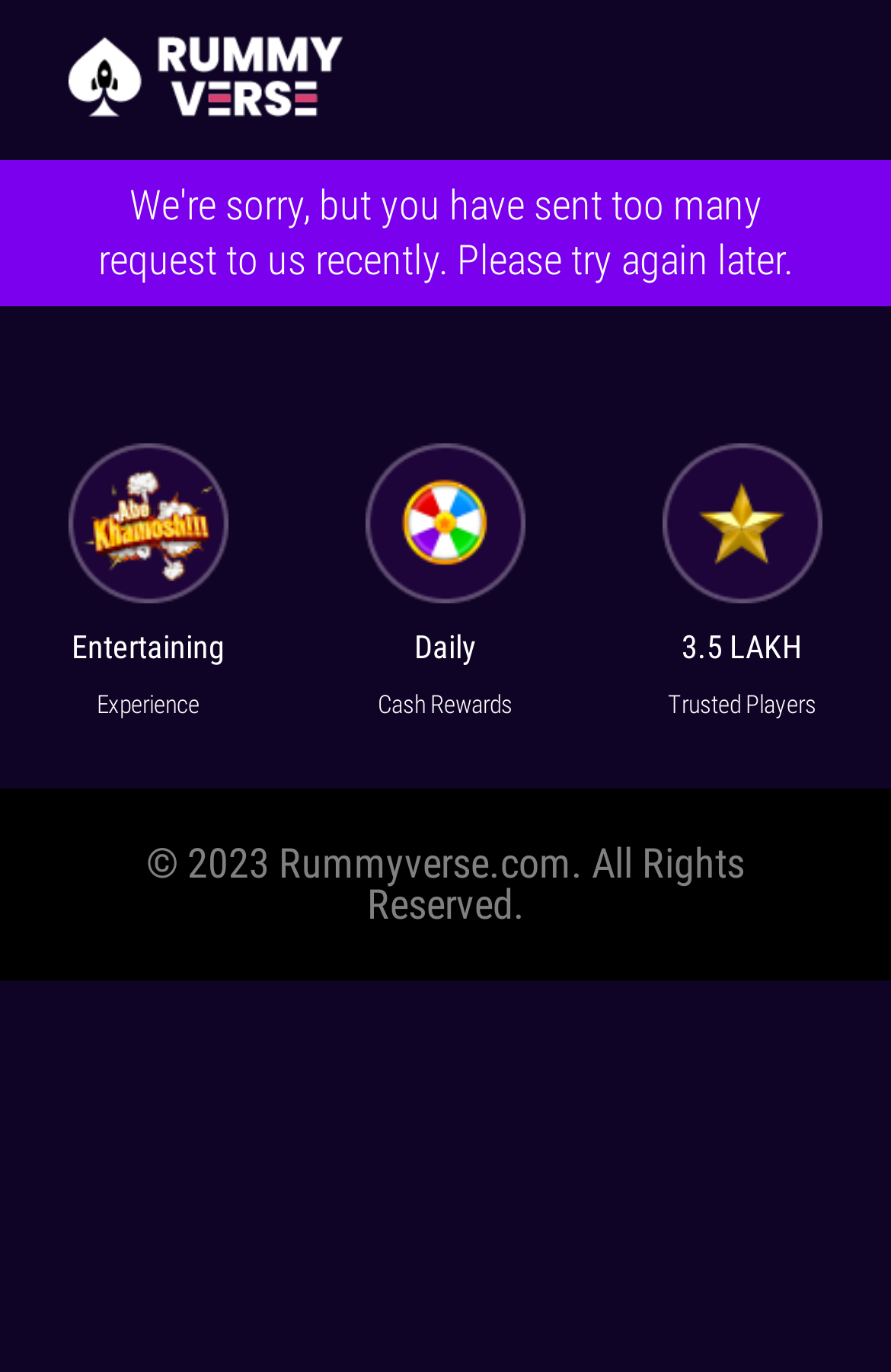Answer with a single word or phrase: 
What is the theme of the webpage?

Rummy